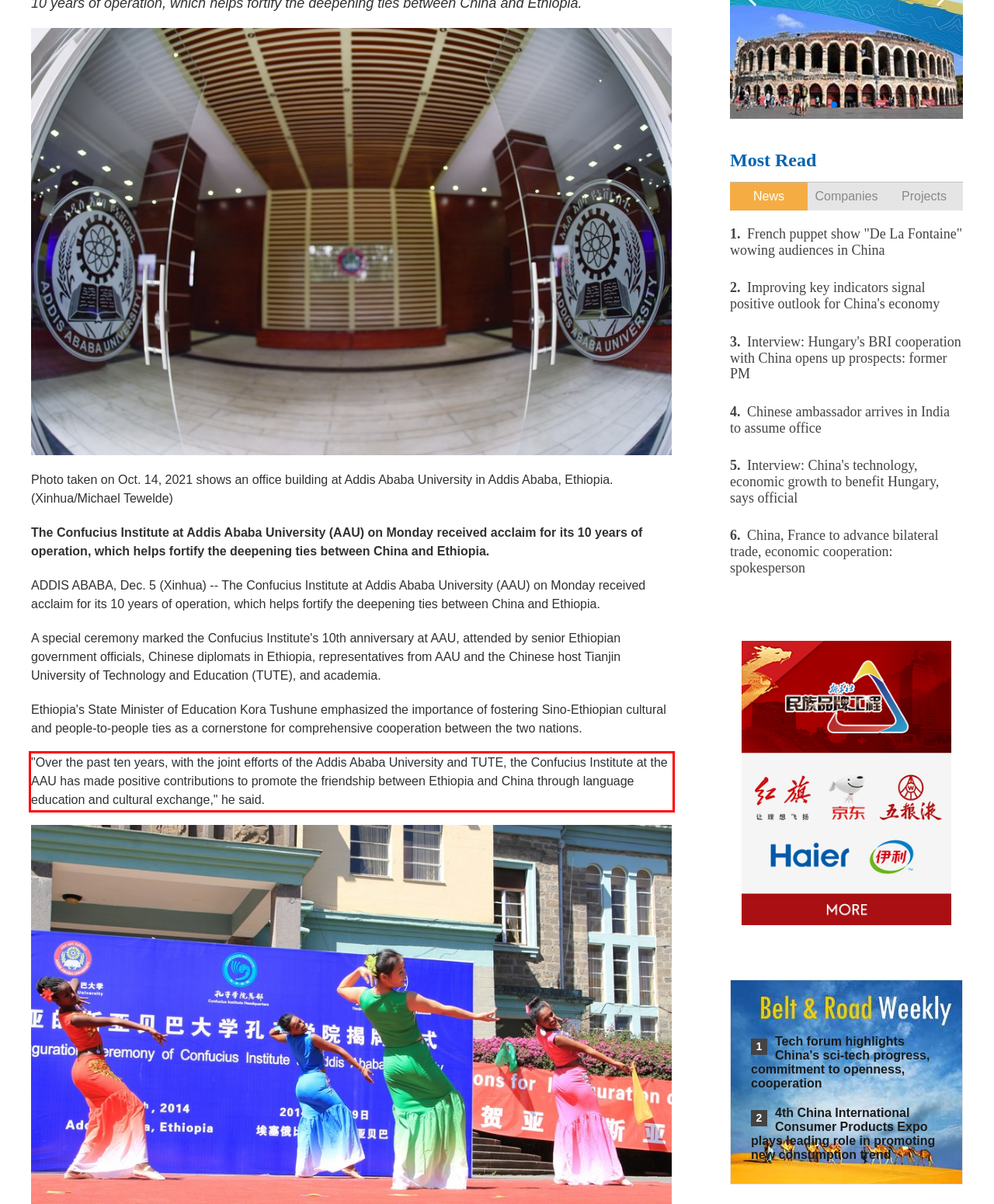You are provided with a webpage screenshot that includes a red rectangle bounding box. Extract the text content from within the bounding box using OCR.

"Over the past ten years, with the joint efforts of the Addis Ababa University and TUTE, the Confucius Institute at the AAU has made positive contributions to promote the friendship between Ethiopia and China through language education and cultural exchange," he said.